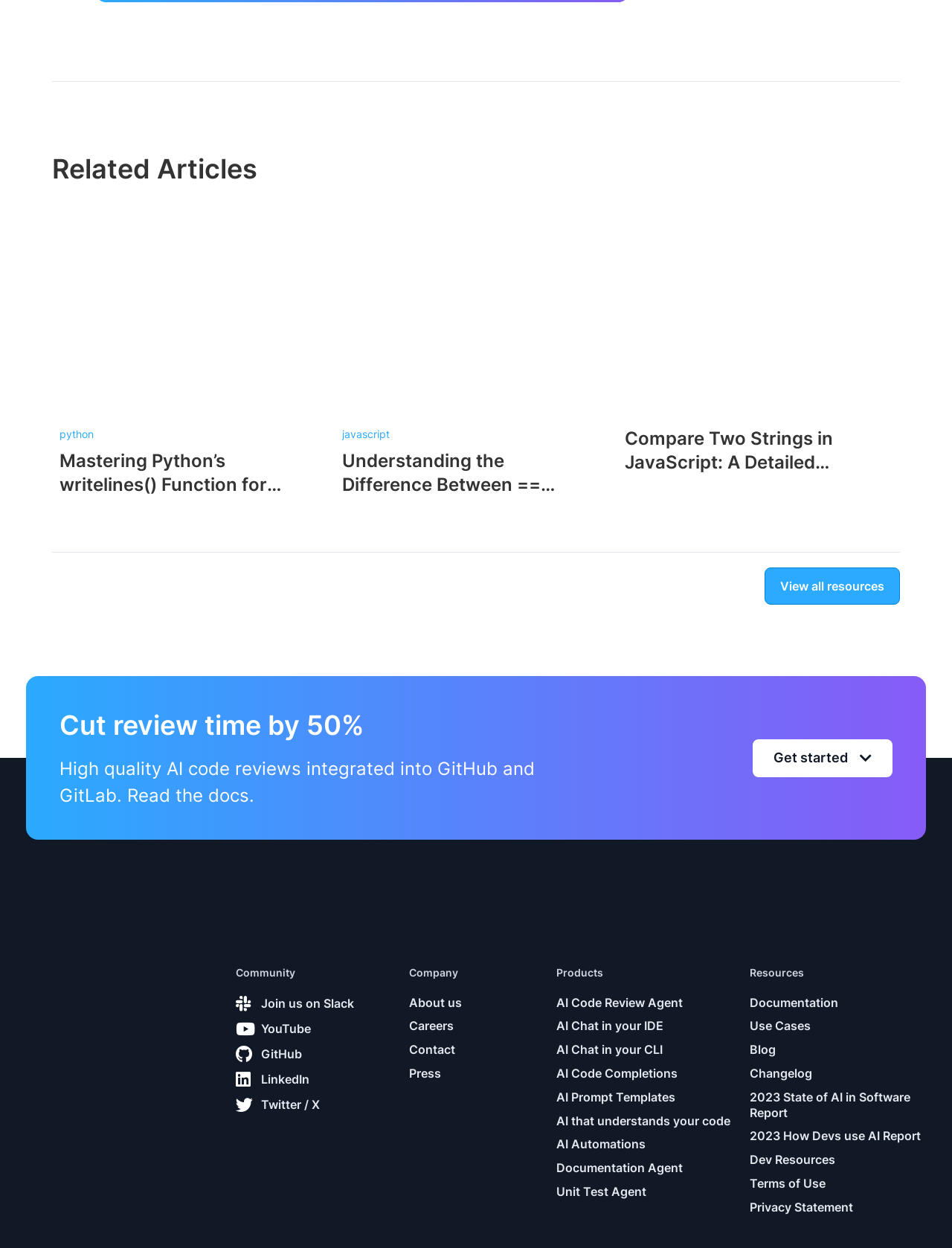Show the bounding box coordinates of the element that should be clicked to complete the task: "Click on 'Going Digital in Graduate School: Tools & Techniques for Managing Your Time, Attention & Research | September 14th, 2023'".

None